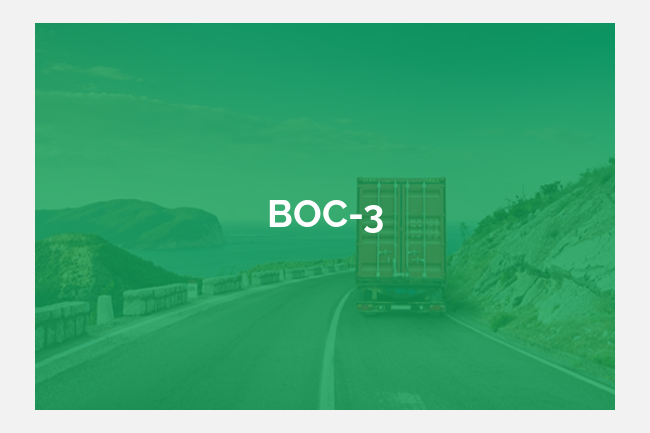Offer a detailed narrative of what is shown in the image.

The image prominently features the term "BOC-3" displayed in bold, white lettering against a soothing green overlay. In the background, a truck can be seen navigating a winding road that hugs a scenic coastline, bordered by lush greenery and rocky cliffs. This visual representation emphasizes the theme of transportation and interstate commerce, aligning with the services offered by Interstate Commerce Authority Inc. The combination of the vibrant road scene and the stark label highlights the importance of BOC-3 filings in facilitating smooth and legal interstate operations for commercial trucking.